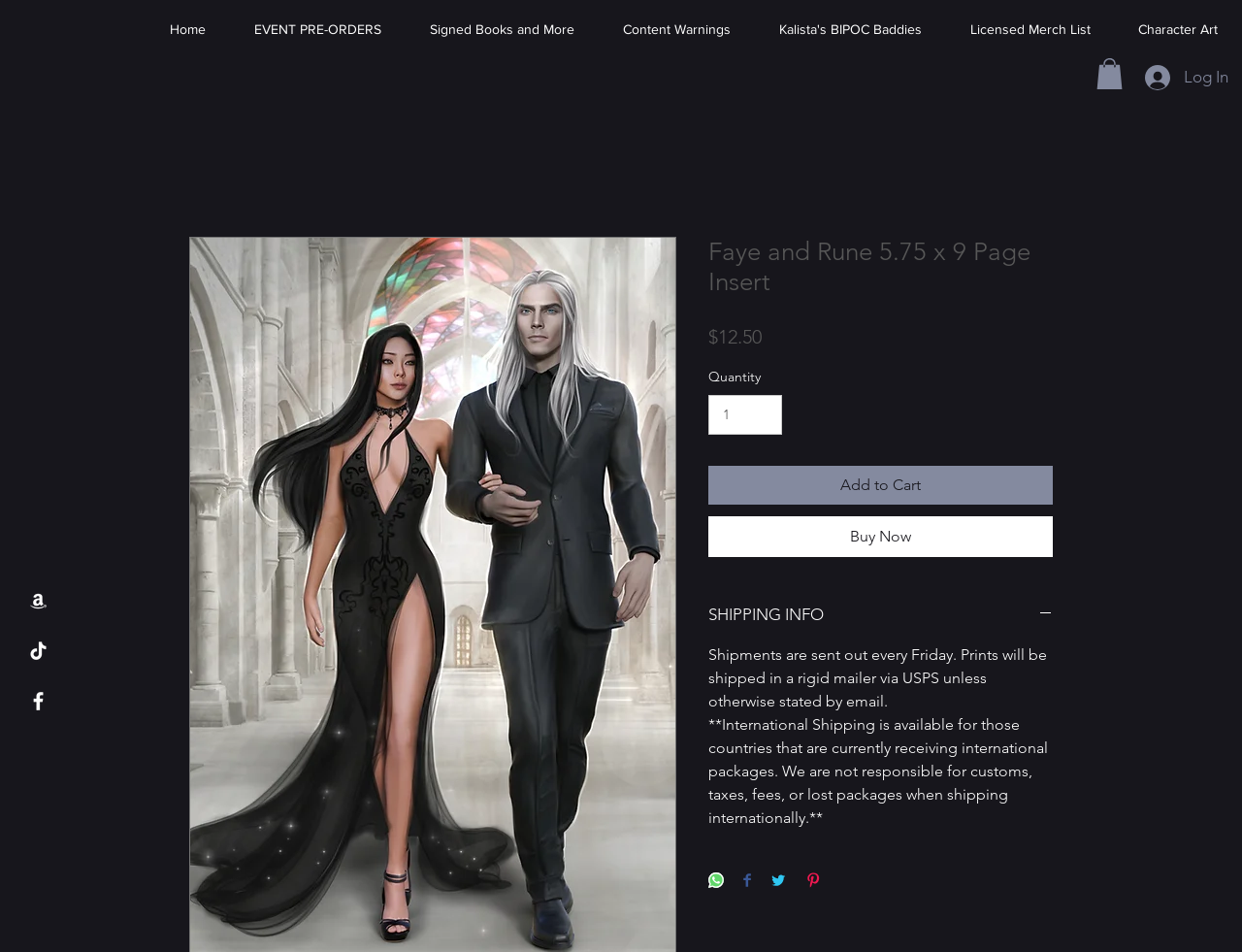What is the price of the Faye and Rune 5.75 x 9 Page Insert?
Answer the question with detailed information derived from the image.

The price of the Faye and Rune 5.75 x 9 Page Insert can be found on the webpage by looking at the 'Price' section, which displays the price as '$12.50'.